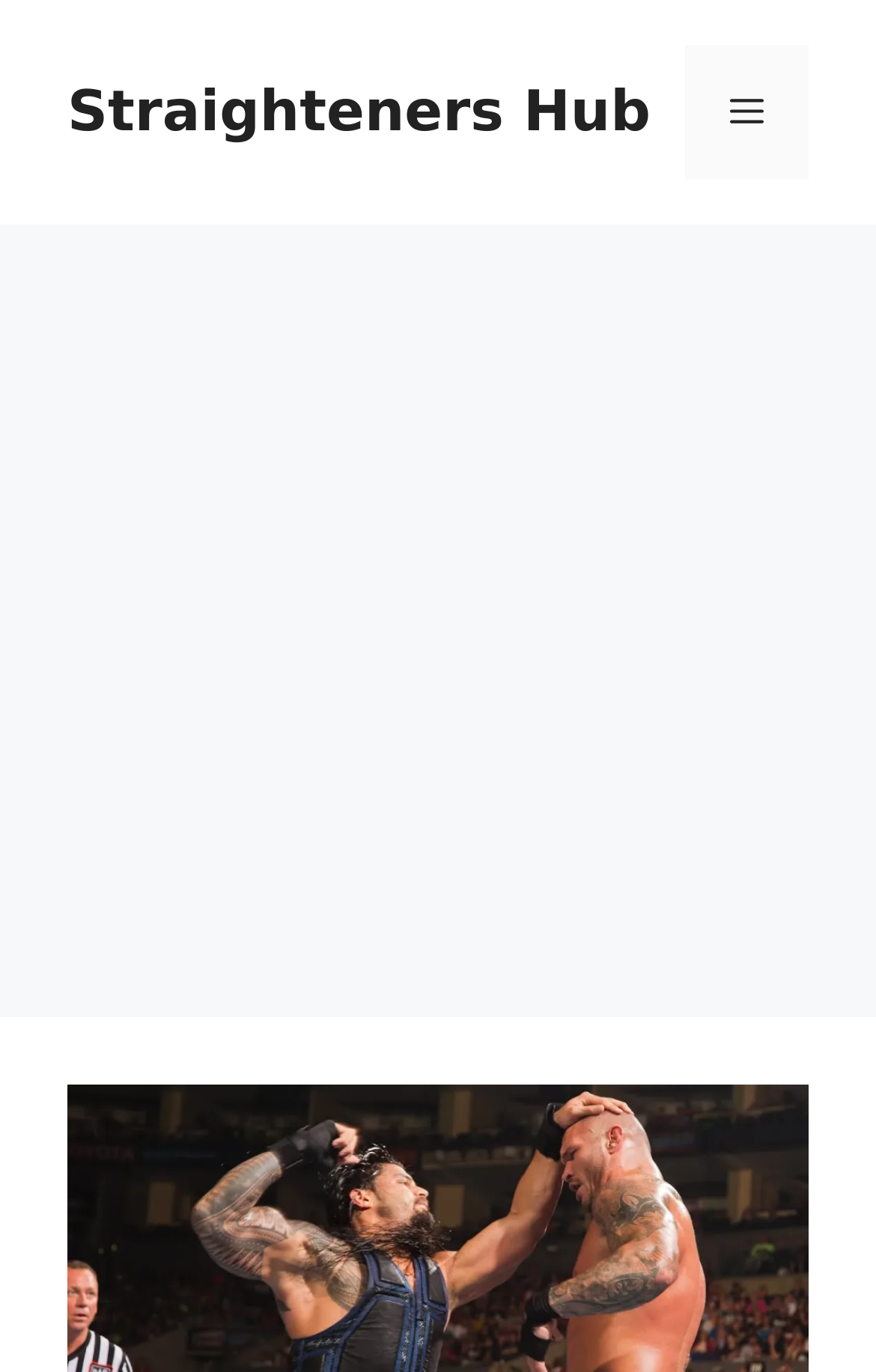Find the bounding box of the UI element described as follows: "Straighteners Hub".

[0.077, 0.057, 0.743, 0.105]